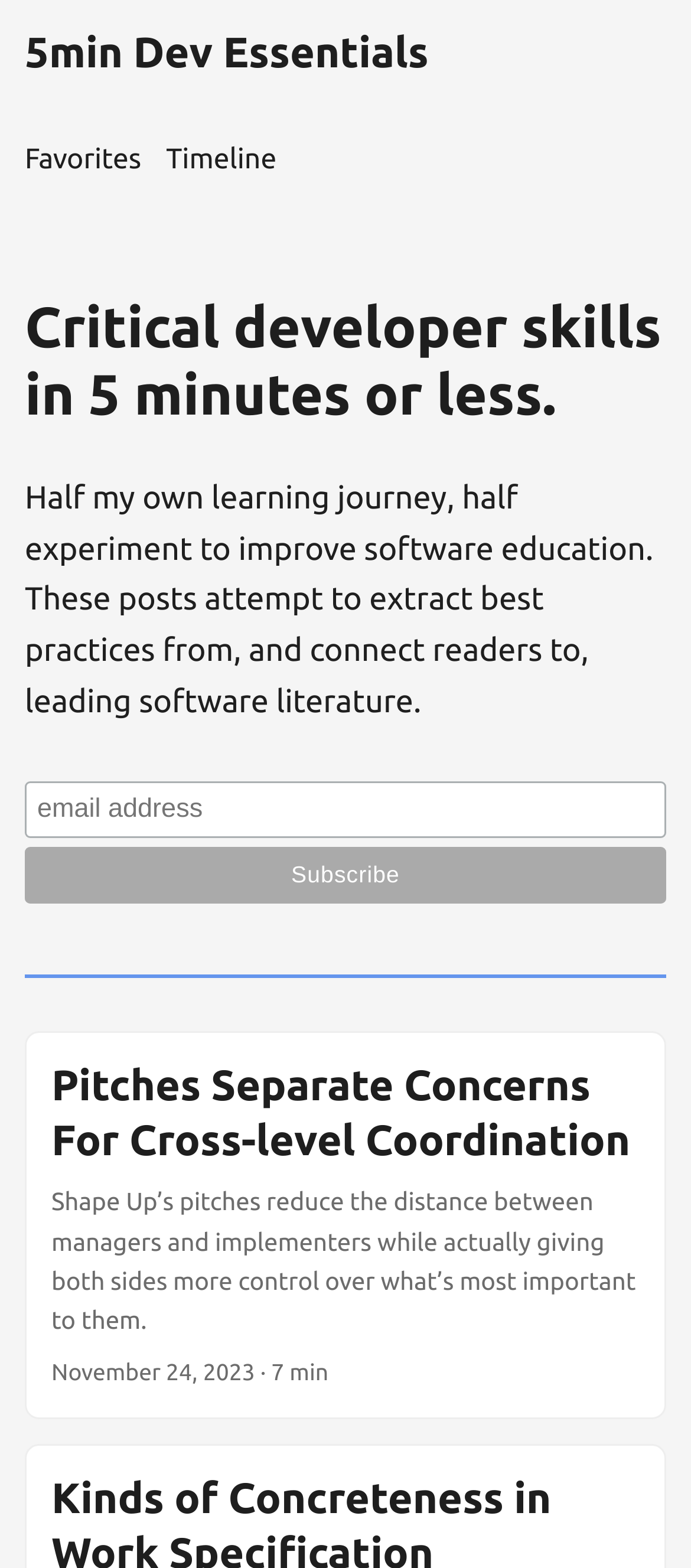For the following element description, predict the bounding box coordinates in the format (top-left x, top-left y, bottom-right x, bottom-right y). All values should be floating point numbers between 0 and 1. Description: name="subscribe" value="Subscribe"

[0.036, 0.54, 0.964, 0.576]